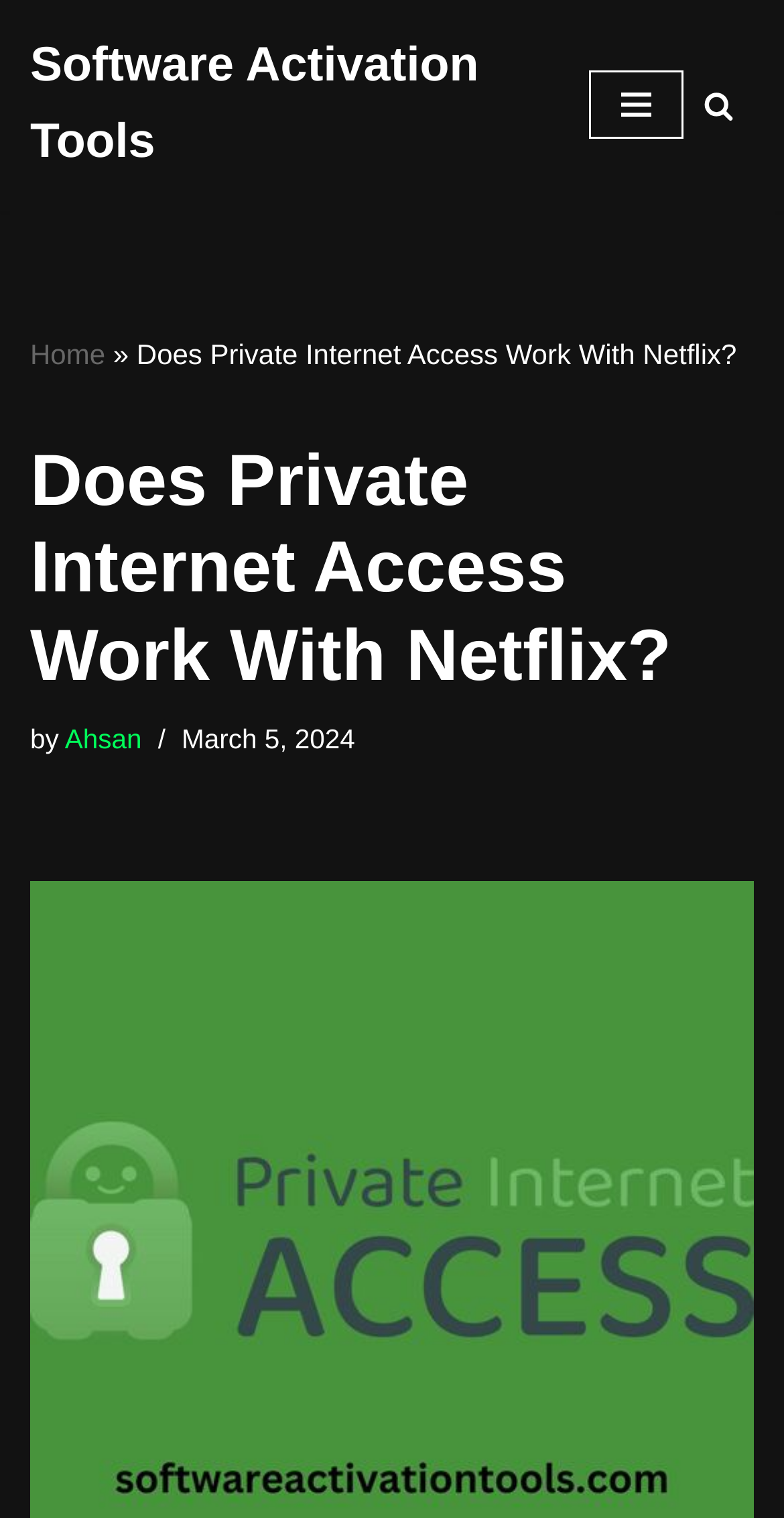Using the element description: "Skip to content", determine the bounding box coordinates for the specified UI element. The coordinates should be four float numbers between 0 and 1, [left, top, right, bottom].

[0.0, 0.042, 0.077, 0.069]